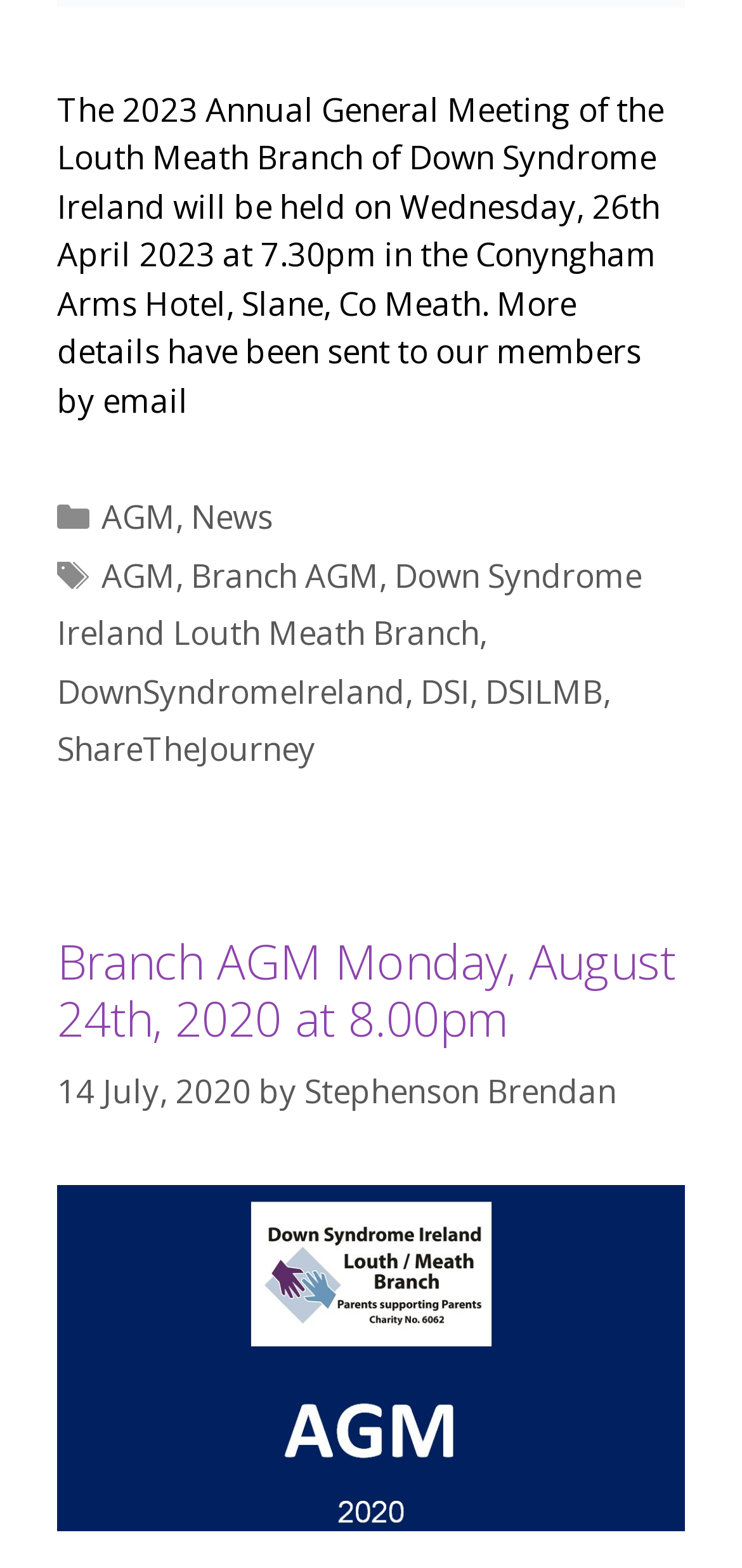Find the bounding box coordinates of the element's region that should be clicked in order to follow the given instruction: "click the AGM link". The coordinates should consist of four float numbers between 0 and 1, i.e., [left, top, right, bottom].

[0.136, 0.316, 0.236, 0.343]